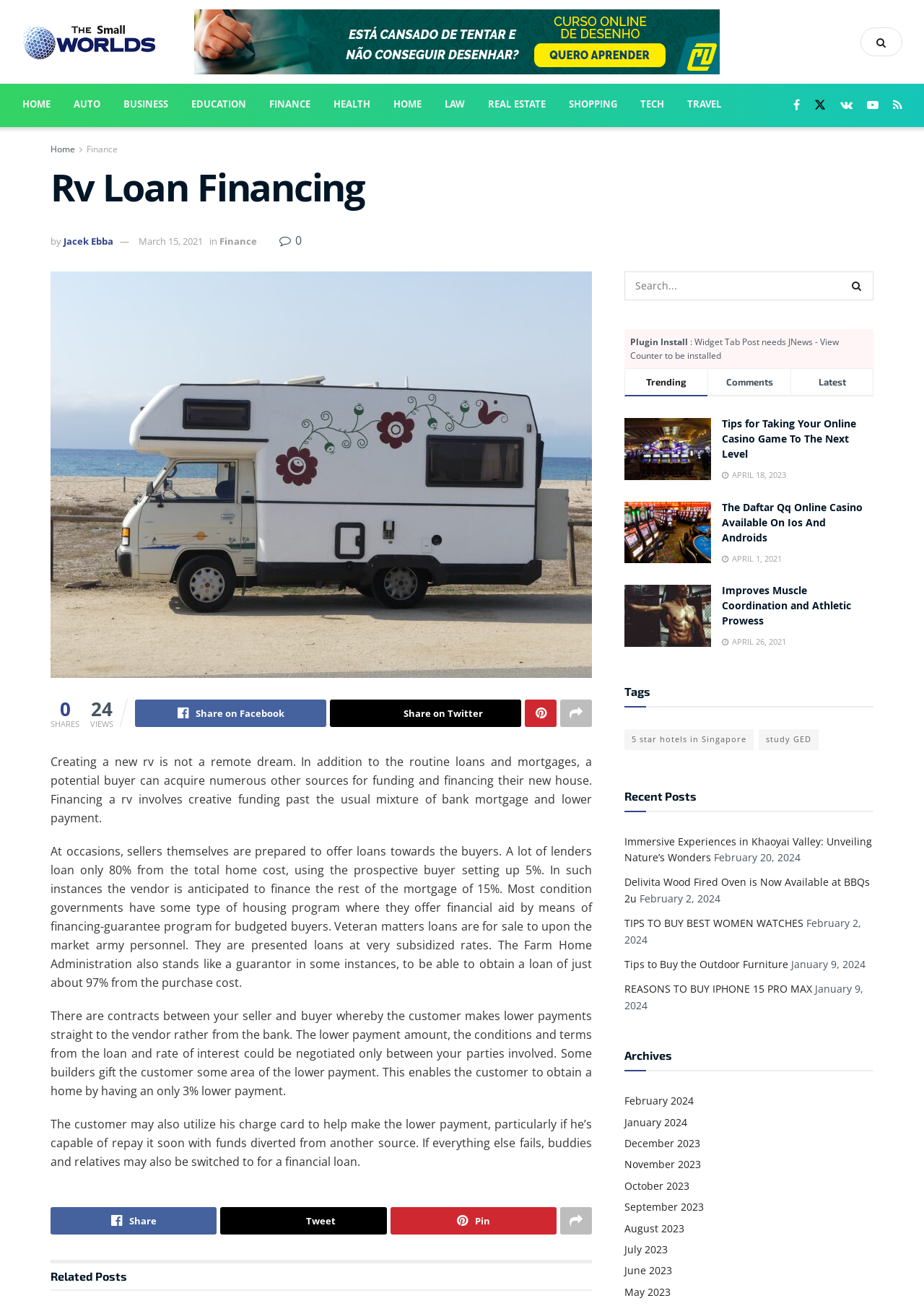Analyze the image and provide a detailed answer to the question: What is the date of the article?

The date of the article can be found by looking at the link 'March 15, 2021' which is located below the heading 'Rv Loan Financing', indicating that the article was published on March 15, 2021.